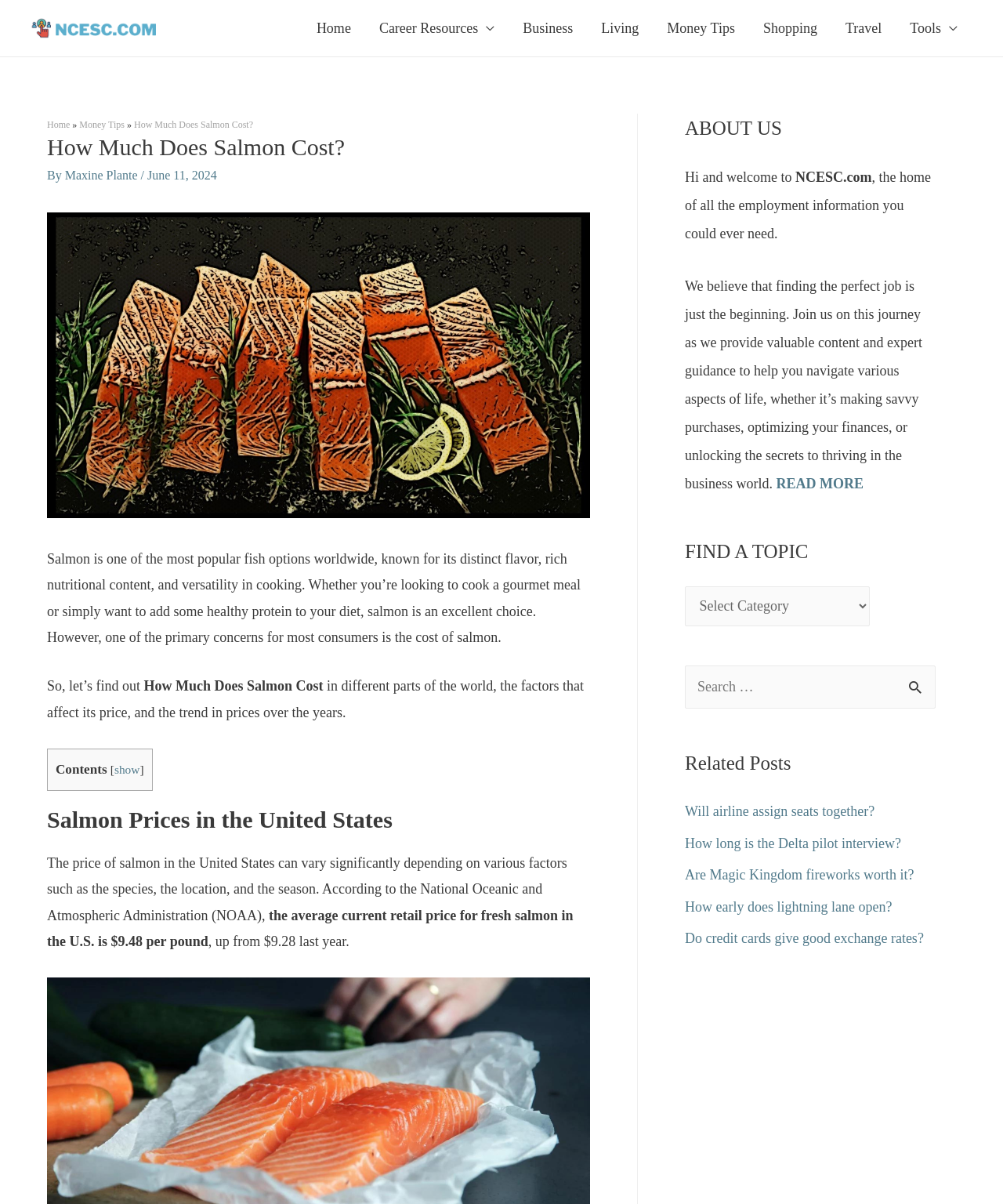Locate the bounding box coordinates of the clickable region to complete the following instruction: "Click the 'READ MORE' button."

[0.774, 0.395, 0.861, 0.408]